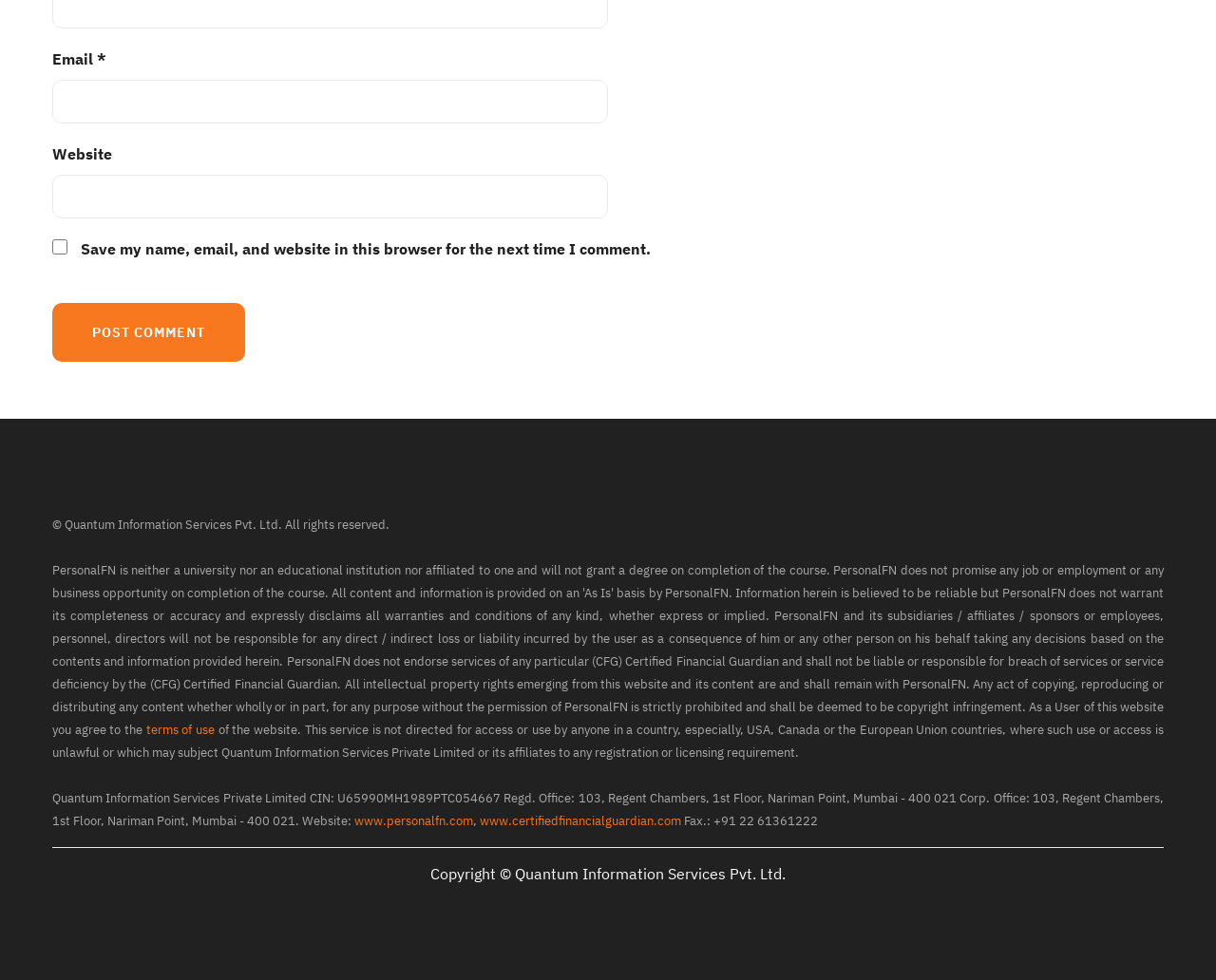What is the company name mentioned in the footer?
Examine the image and provide an in-depth answer to the question.

The company name is mentioned in the footer section of the webpage, along with its address and other contact information.